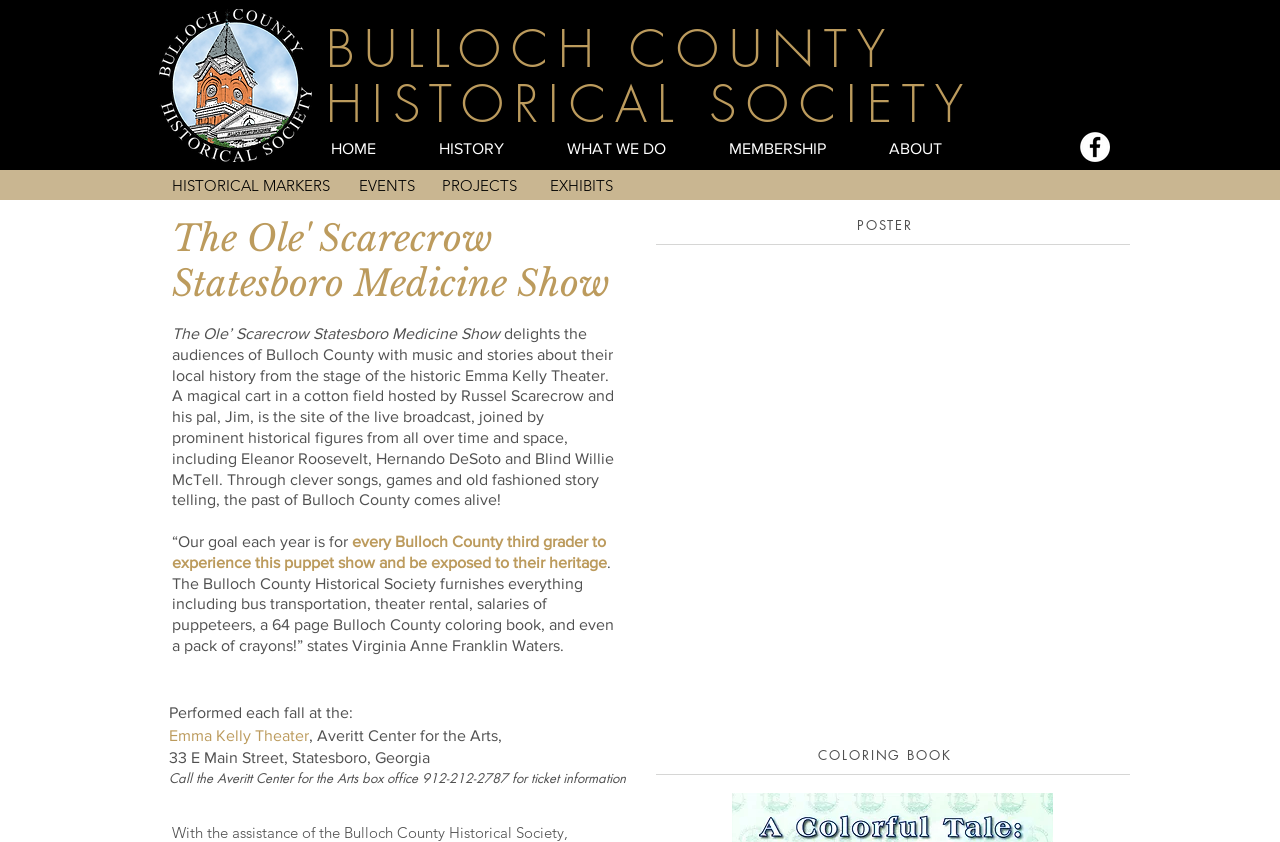Provide a thorough description of the webpage you see.

The webpage is about the Bulloch County Historical Society's puppet show. At the top, there is a navigation bar with five links: "HOME", "HISTORY", "WHAT WE DO", "MEMBERSHIP", and "ABOUT". Below the navigation bar, there are two headings: "BULLOCH COUNTY" and "HISTORICAL SOCIETY", each with a link to the respective page.

On the left side of the page, there is a social bar with a Facebook icon. On the right side, there are four links: "EVENTS", "PROJECTS", "EXHIBITS", and "HISTORICAL MARKERS". 

The main content of the page is about the puppet show, "The Ole' Scarecrow Statesboro Medicine Show". There is a heading with the title of the show, followed by a brief description of the show, which takes place at the historic Emma Kelly Theater. The show features music and stories about local history, with prominent historical figures making appearances. 

The page also mentions the goal of the show, which is to expose every Bulloch County third grader to their heritage. The Bulloch County Historical Society provides everything necessary for the show, including bus transportation, theater rental, and even a 64-page coloring book and crayons. 

At the bottom of the page, there is information about the show's schedule and ticket information, as well as a call to action to contact the Averitt Center for the Arts box office. There are also two headings, "POSTER" and "COLORING BOOK", and a matrix gallery with a button to the Bulloch County Historical Society.